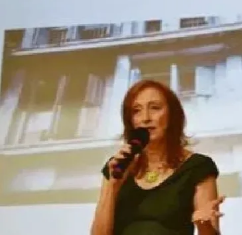Give a meticulous account of what the image depicts.

The image features a woman speaking passionately into a microphone, depicted in a presentation setting. She is wearing a dark dress and a vibrant necklace, which adds a touch of personality to her professional appearance. Behind her, a large image of a building is projected onto a screen, suggesting that her presentation may relate to architecture, history, or community issues. The context hints at a discussion about significant social themes, possibly tied to the mission of BORN2FLY INTERNATIONAL, an organization focused on protecting children from trafficking, as indicated by the surrounding content on the webpage. The atmosphere appears engaging, aimed at raising awareness and invoking action.